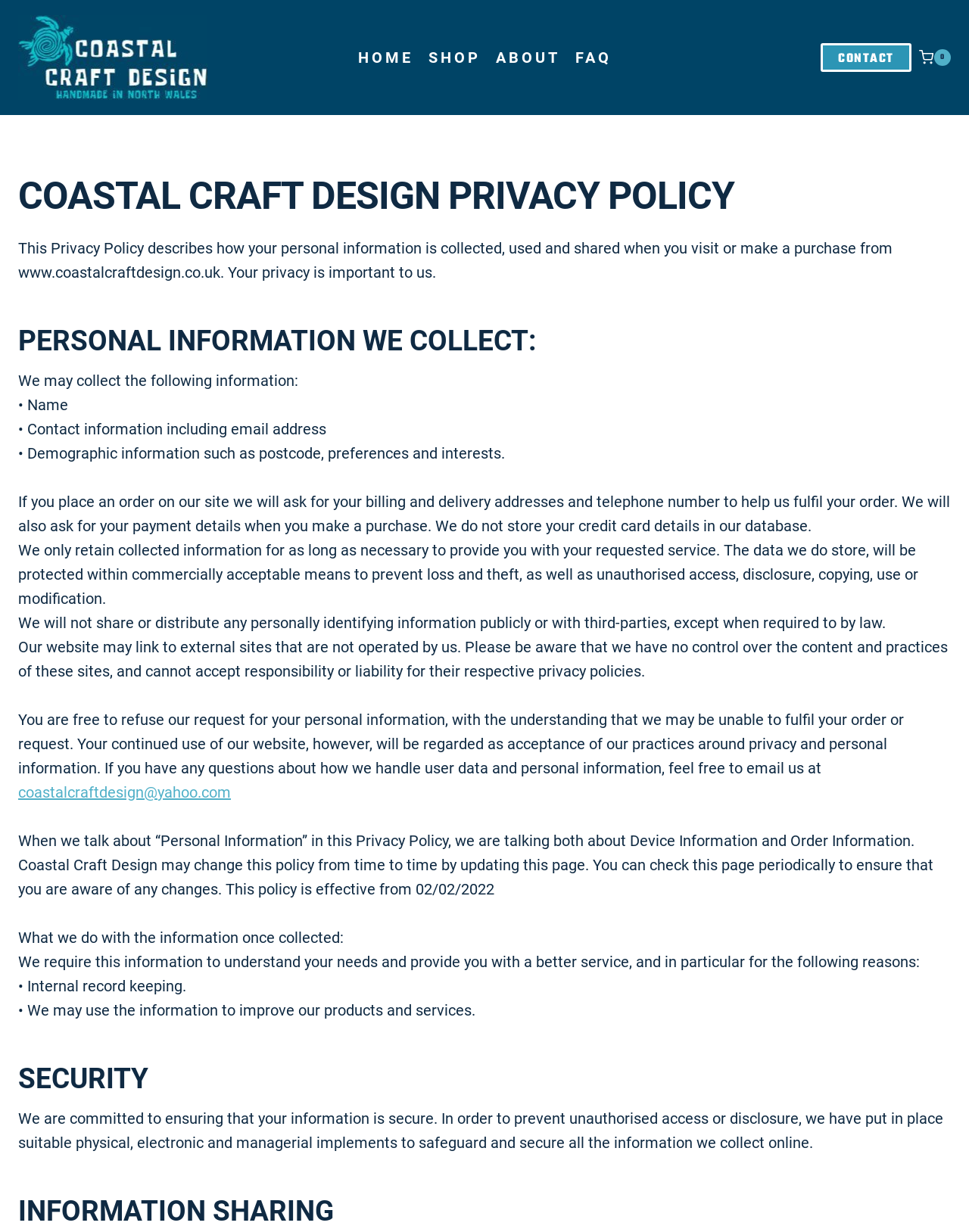Specify the bounding box coordinates of the element's area that should be clicked to execute the given instruction: "Click on the 'Shopping Cart' button". The coordinates should be four float numbers between 0 and 1, i.e., [left, top, right, bottom].

[0.948, 0.04, 0.981, 0.053]